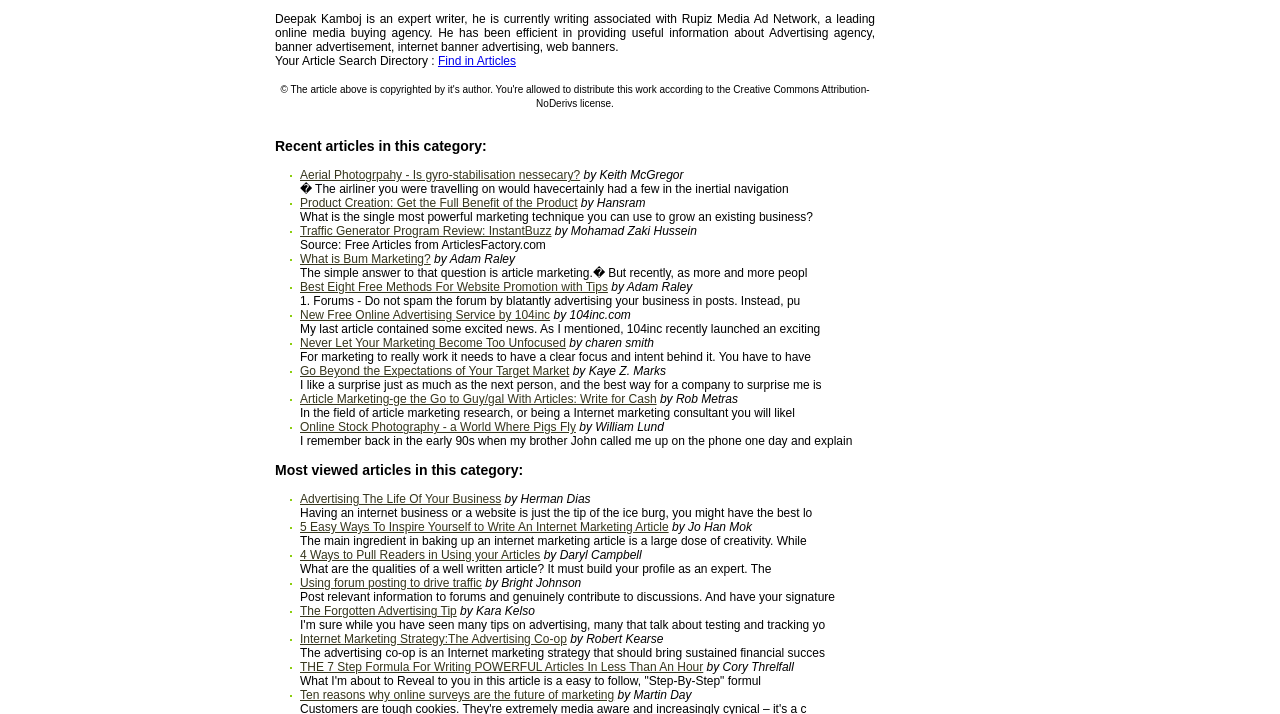Ascertain the bounding box coordinates for the UI element detailed here: "Find in Articles". The coordinates should be provided as [left, top, right, bottom] with each value being a float between 0 and 1.

[0.342, 0.076, 0.403, 0.095]